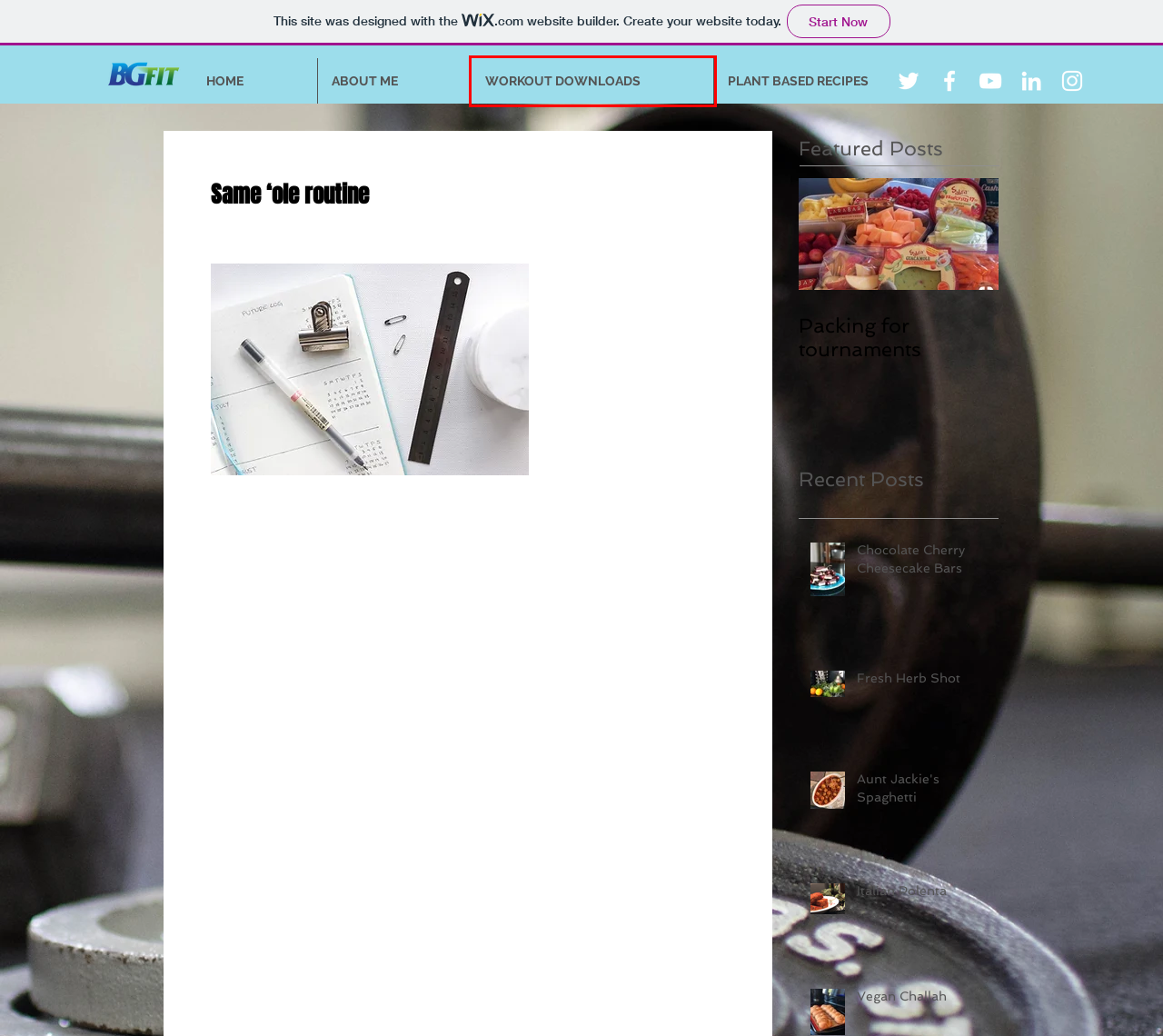You are provided with a screenshot of a webpage that includes a red rectangle bounding box. Please choose the most appropriate webpage description that matches the new webpage after clicking the element within the red bounding box. Here are the candidates:
A. Aunt Jackie's Spaghetti
B. Vegan Challah
C. Packing for tournaments
D. Italian Polenta
E. PLANT BASED RECIPES | mysite
F. Fresh Herb Shot
G. HOME | mysite
H. WORKOUT DOWNLOADS | mysite

H